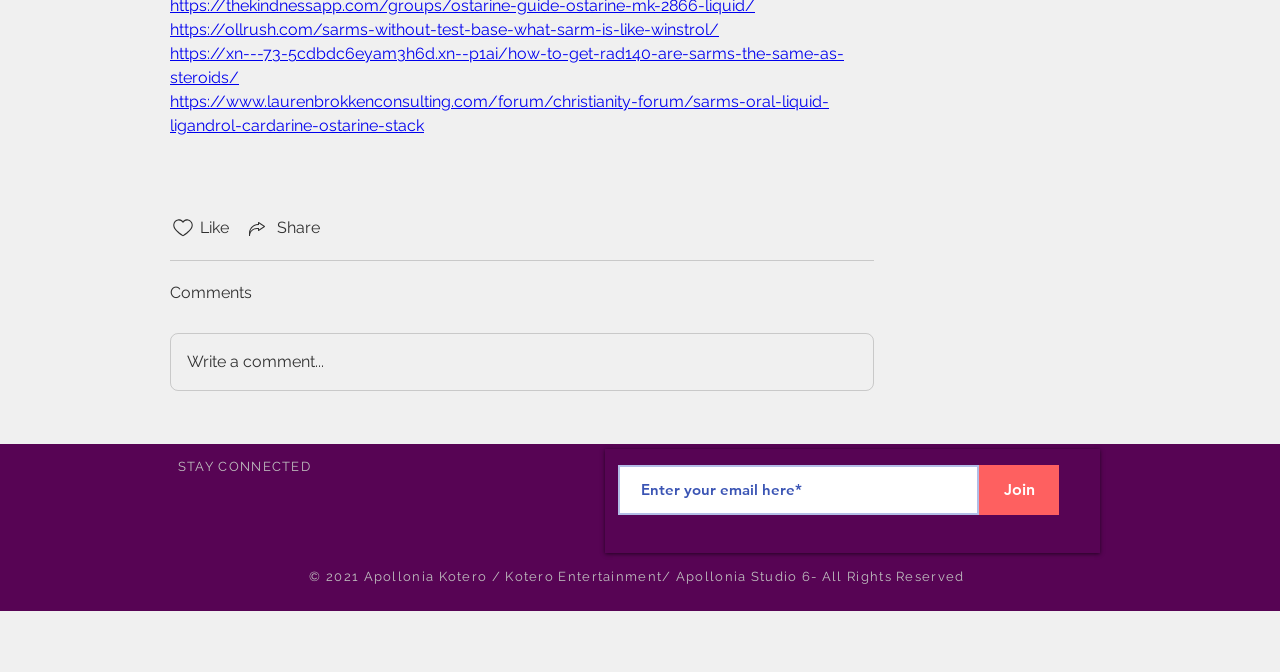Give the bounding box coordinates for this UI element: "https://ollrush.com/sarms-without-test-base-what-sarm-is-like-winstrol/". The coordinates should be four float numbers between 0 and 1, arranged as [left, top, right, bottom].

[0.133, 0.03, 0.562, 0.058]